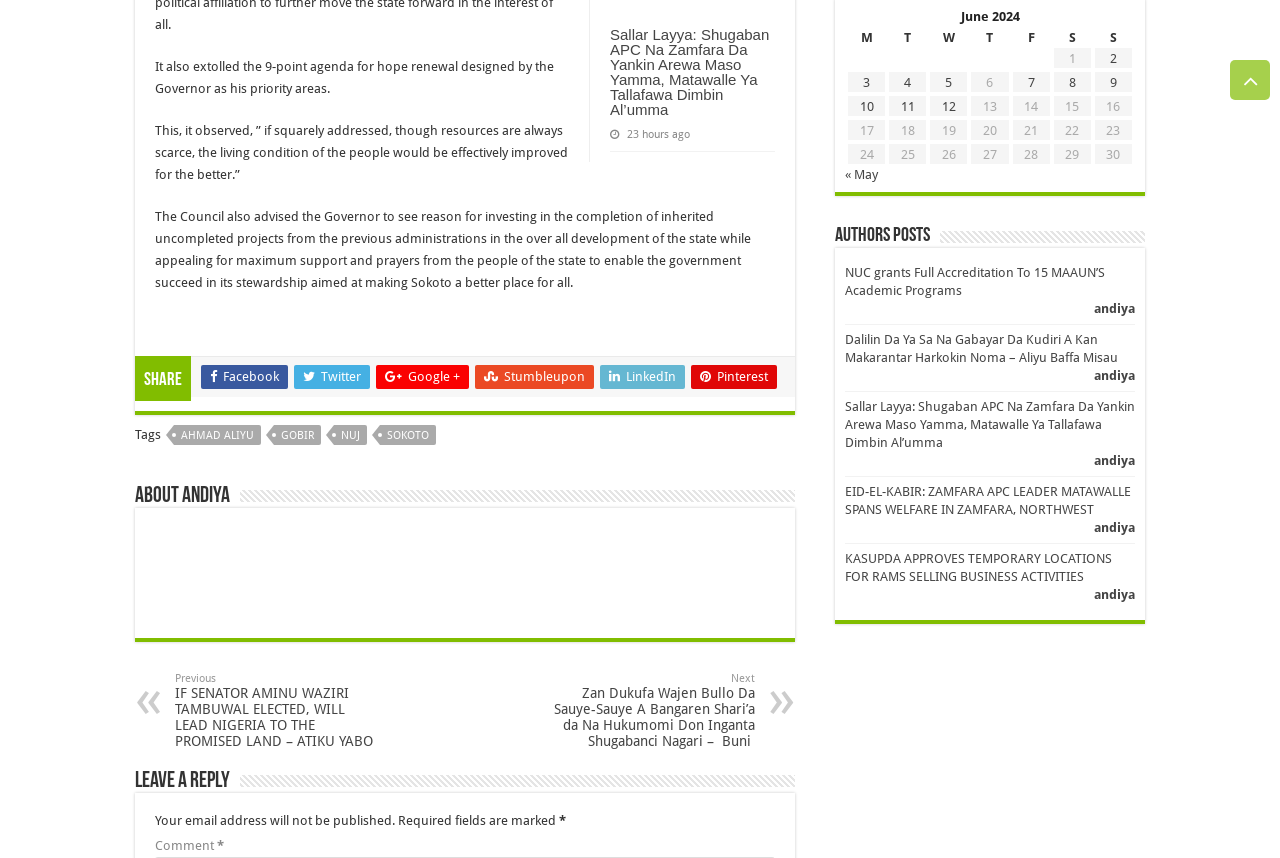Bounding box coordinates are specified in the format (top-left x, top-left y, bottom-right x, bottom-right y). All values are floating point numbers bounded between 0 and 1. Please provide the bounding box coordinate of the region this sentence describes: Facebook

[0.157, 0.425, 0.225, 0.453]